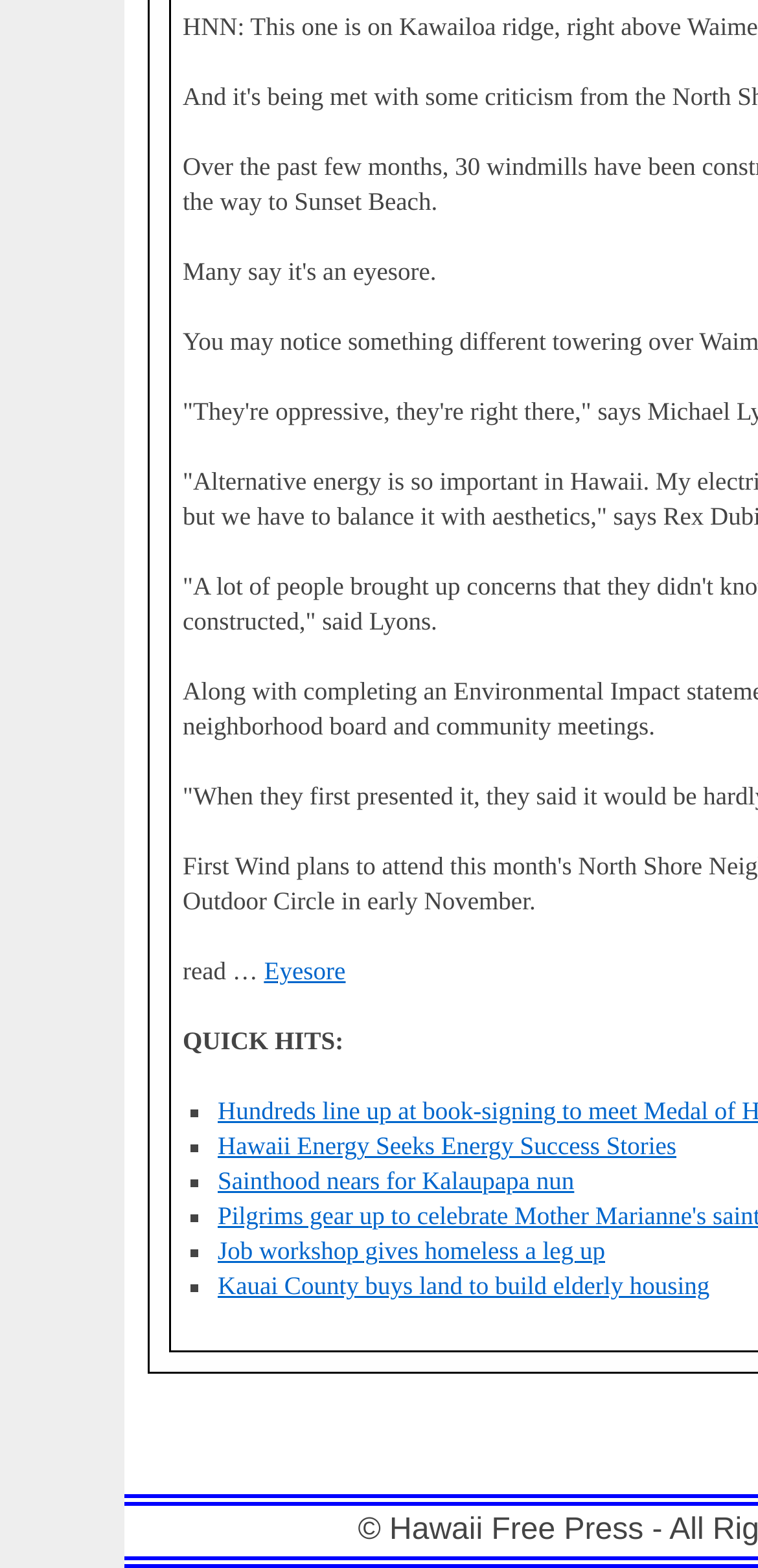Give the bounding box coordinates for the element described by: "Eyesore".

[0.348, 0.611, 0.456, 0.628]